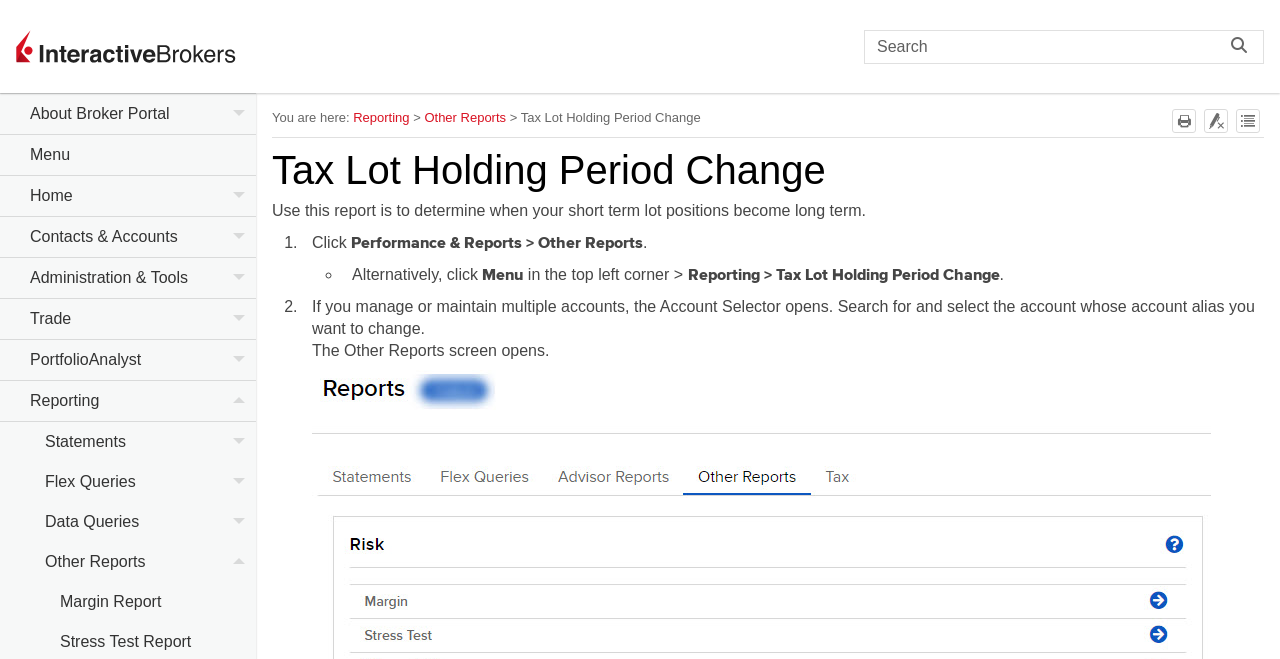Please find and generate the text of the main header of the webpage.

Tax Lot Holding Period Change